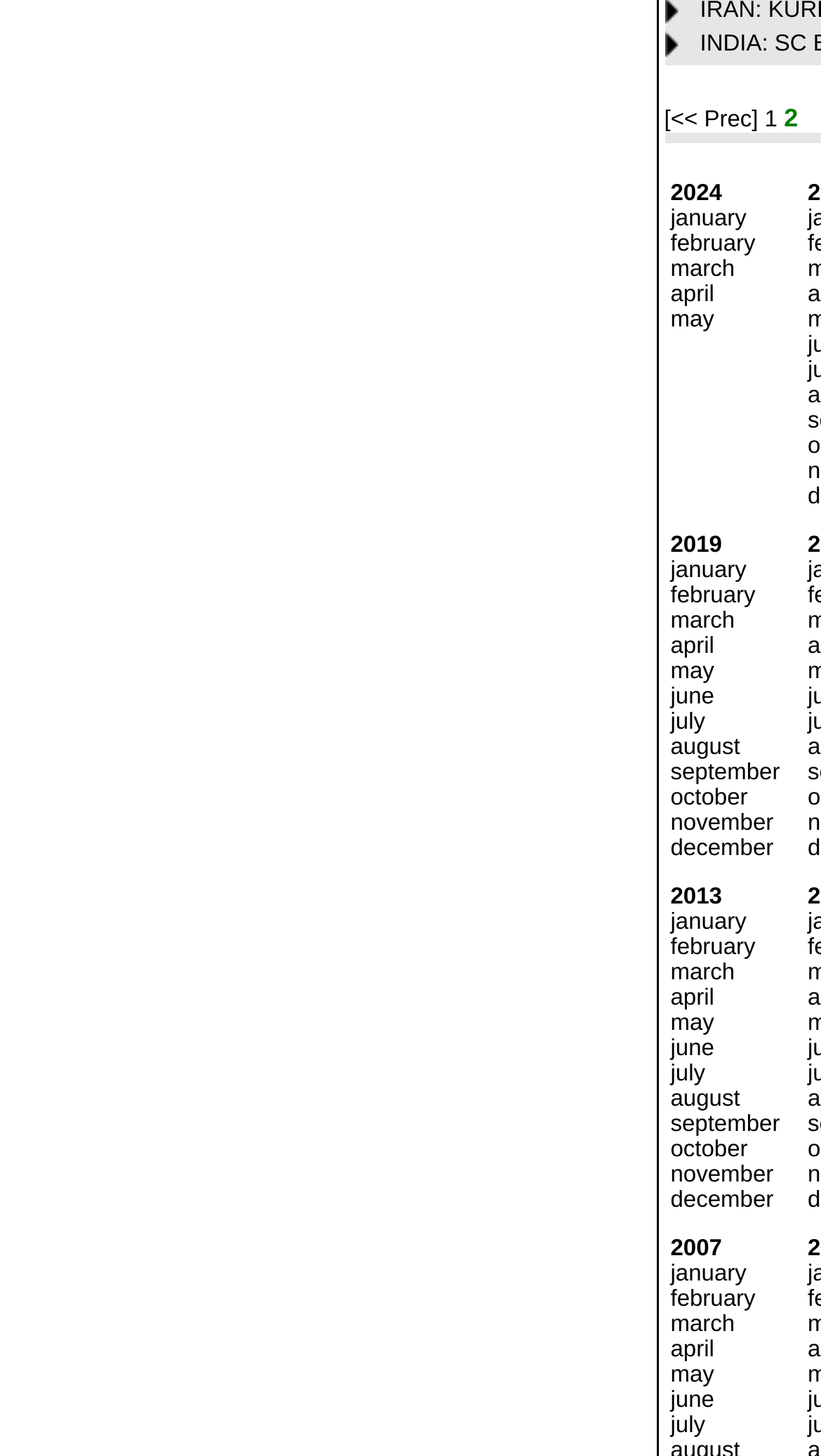What is the first month listed in the 2024 calendar?
Provide a short answer using one word or a brief phrase based on the image.

January